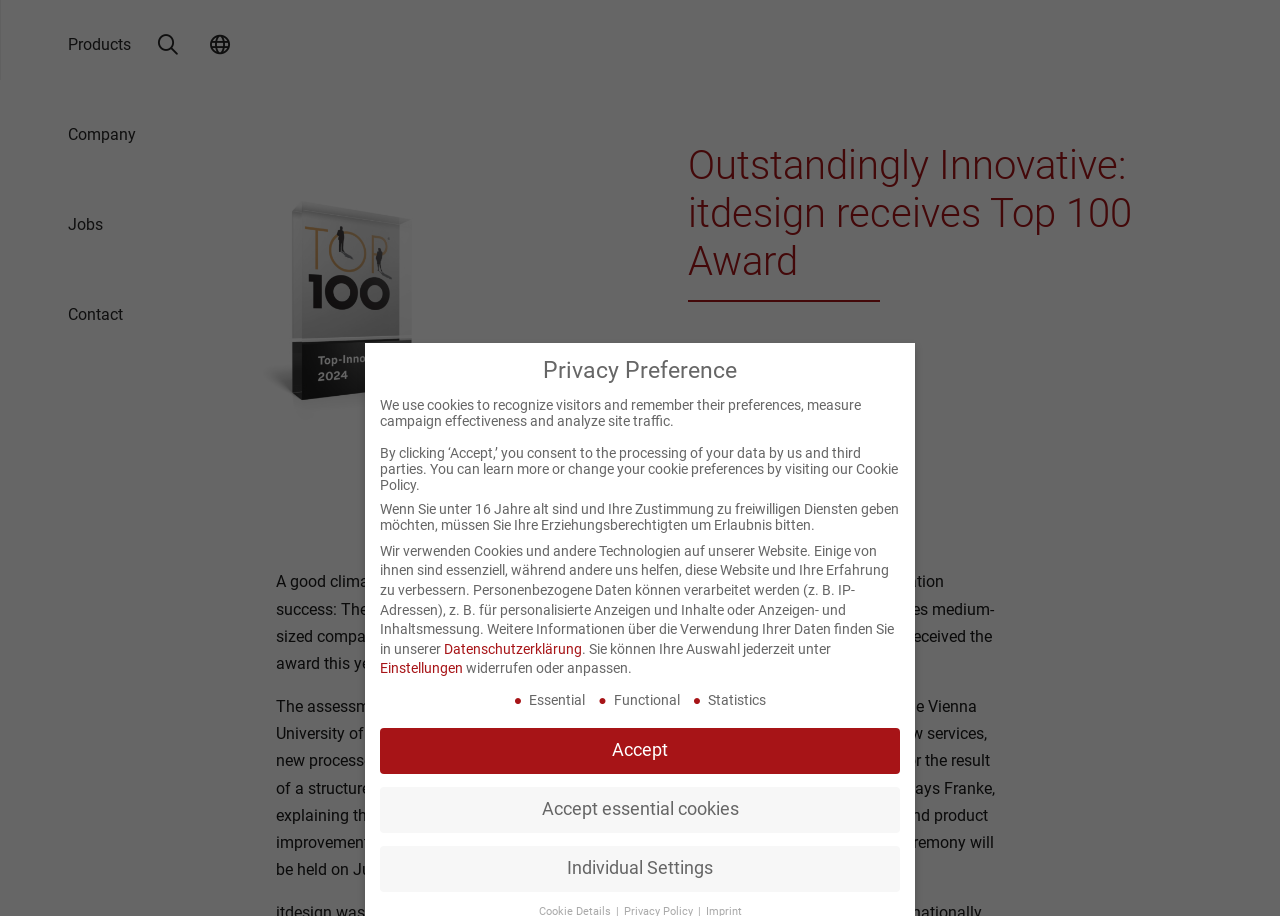Please identify the bounding box coordinates of the region to click in order to complete the task: "Click the itdesign Home link". The coordinates must be four float numbers between 0 and 1, specified as [left, top, right, bottom].

[0.067, 0.0, 0.18, 0.098]